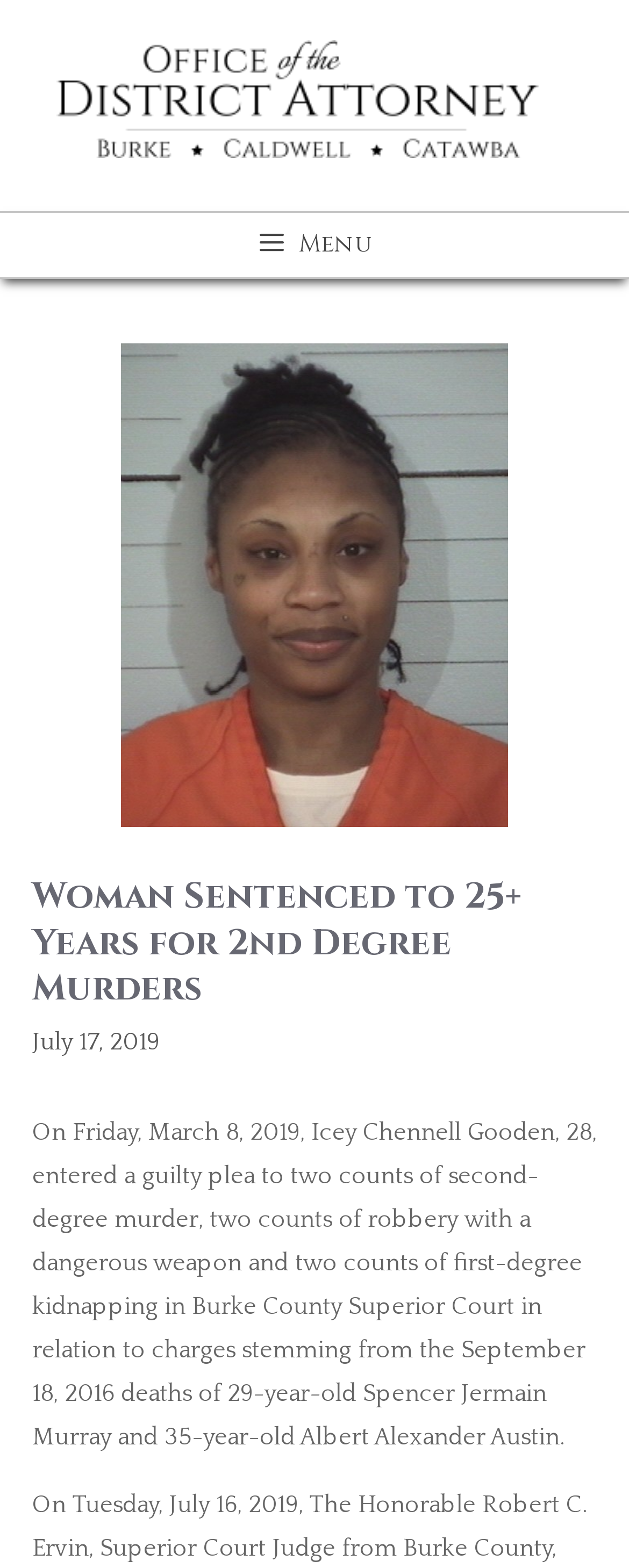Detail the various sections and features present on the webpage.

The webpage is about a news article, specifically a court case where a woman, Icey Chennell Gooden, was sentenced to 25+ years for 2nd degree murders. 

At the top of the page, there is a banner with the site's name, accompanied by a link to the District Attorney Scott Reilly's page, which includes an image of the District Attorney. 

Below the banner, there is a primary navigation menu, which includes a button with a menu icon. 

The main content of the page is divided into sections. At the top, there is a header section with a heading that summarizes the article, "Woman Sentenced to 25+ Years for 2nd Degree Murders". Next to the heading, there is a time stamp indicating the date of the article, July 17, 2019. 

Below the header, there is a large image of the defendant, Icey Gooden. 

The main article text is located below the image, which describes the details of the court case, including the guilty plea and the charges related to the deaths of two individuals, Spencer Jermain Murray and Albert Alexander Austin.